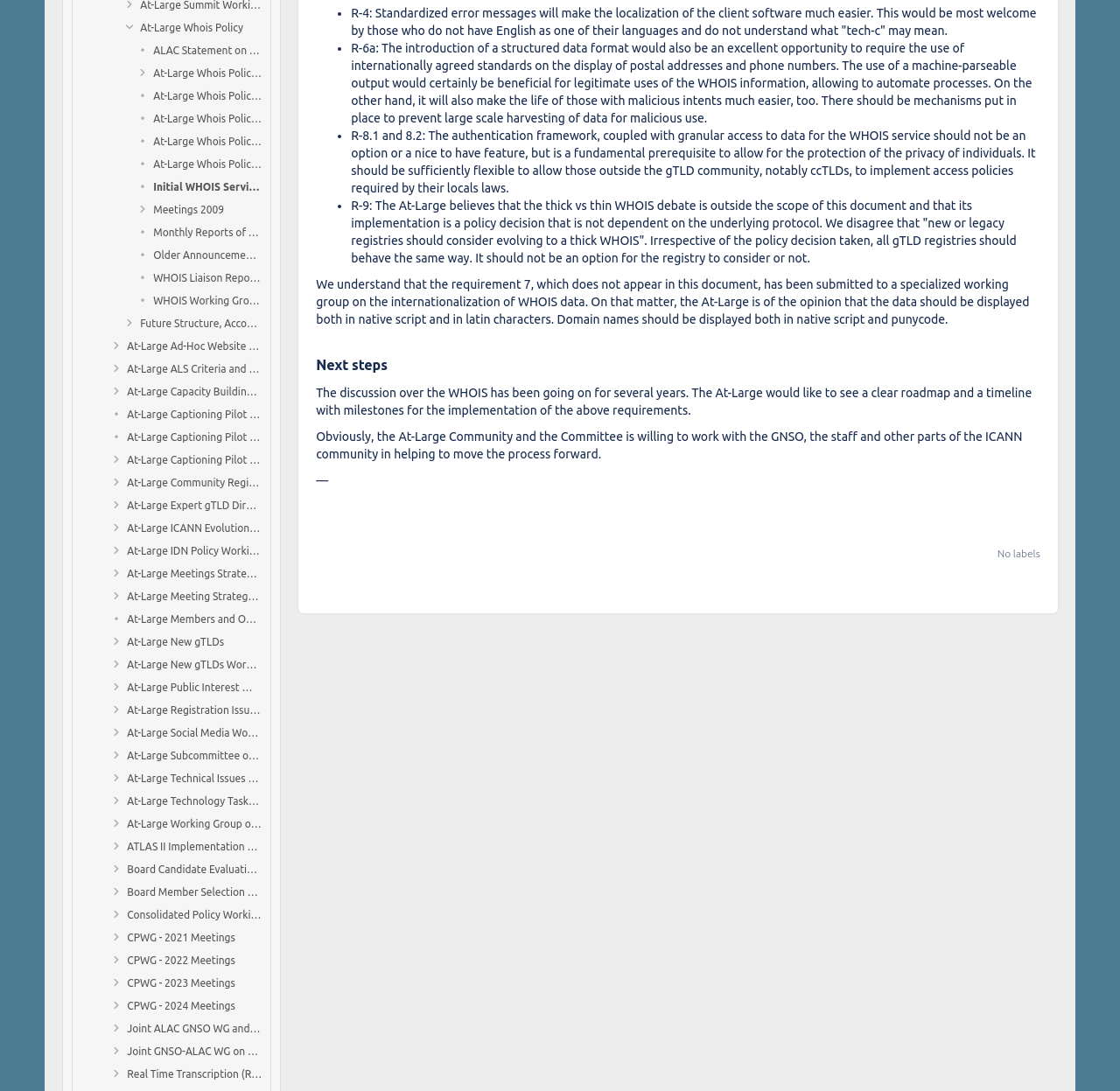Can you give a detailed response to the following question using the information from the image? What is the main topic of this webpage?

Based on the links and text on the webpage, it appears to be related to WHOIS policy, with various links to different aspects of WHOIS policy, such as meetings, reports, and working groups.